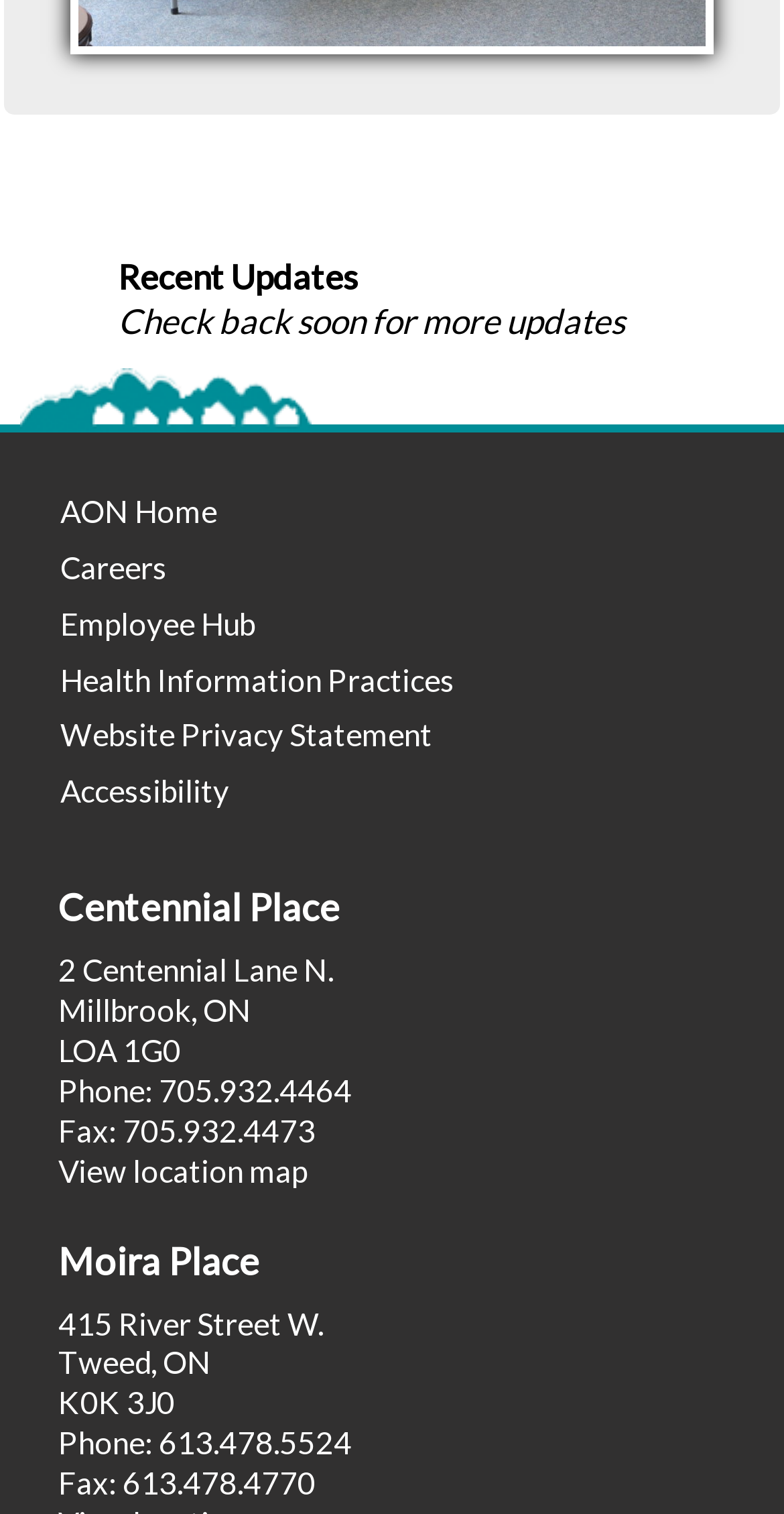Answer succinctly with a single word or phrase:
What is the postal code of Moira Place?

K0K 3J0